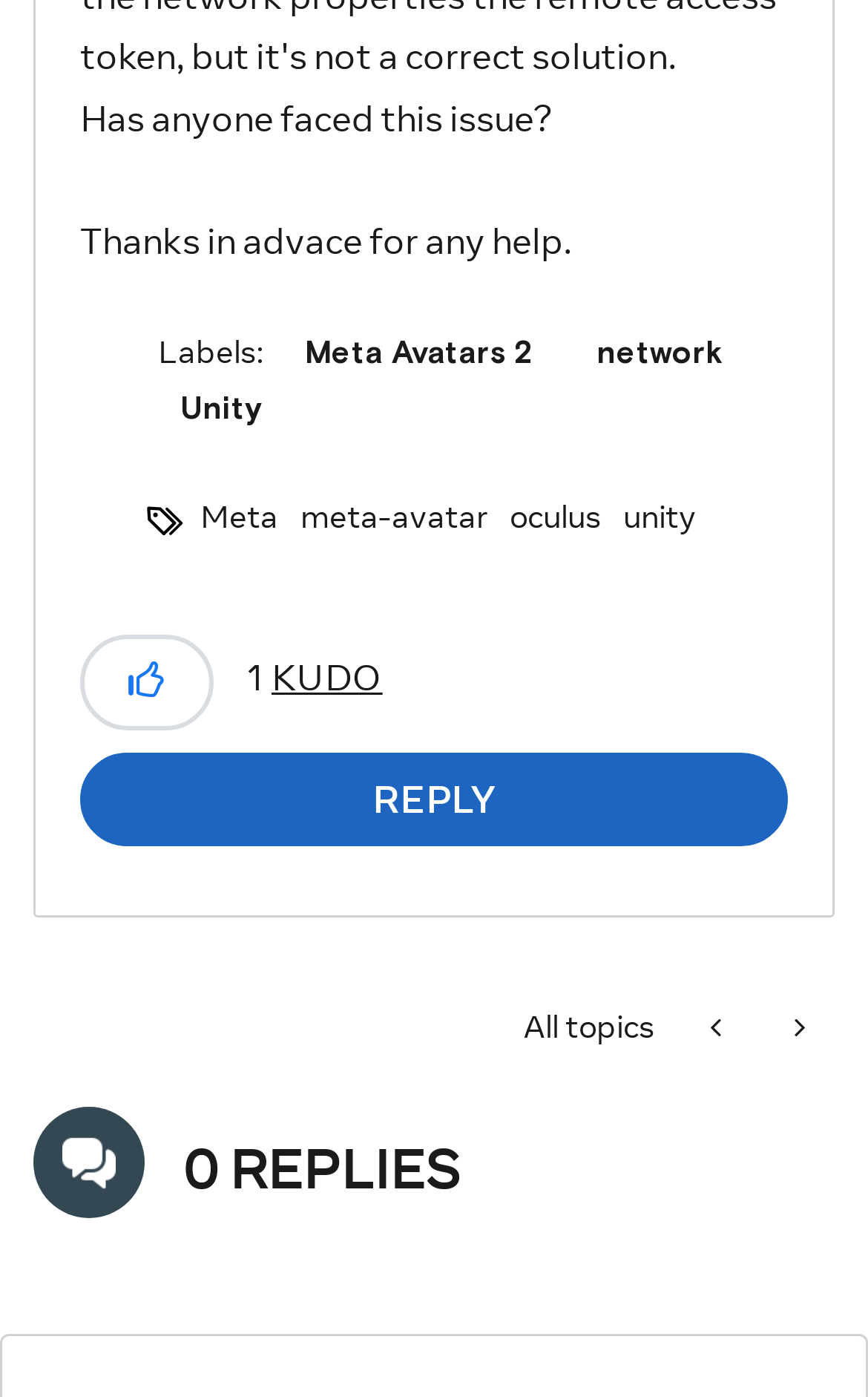Provide a one-word or one-phrase answer to the question:
How many replies are there to this post?

0